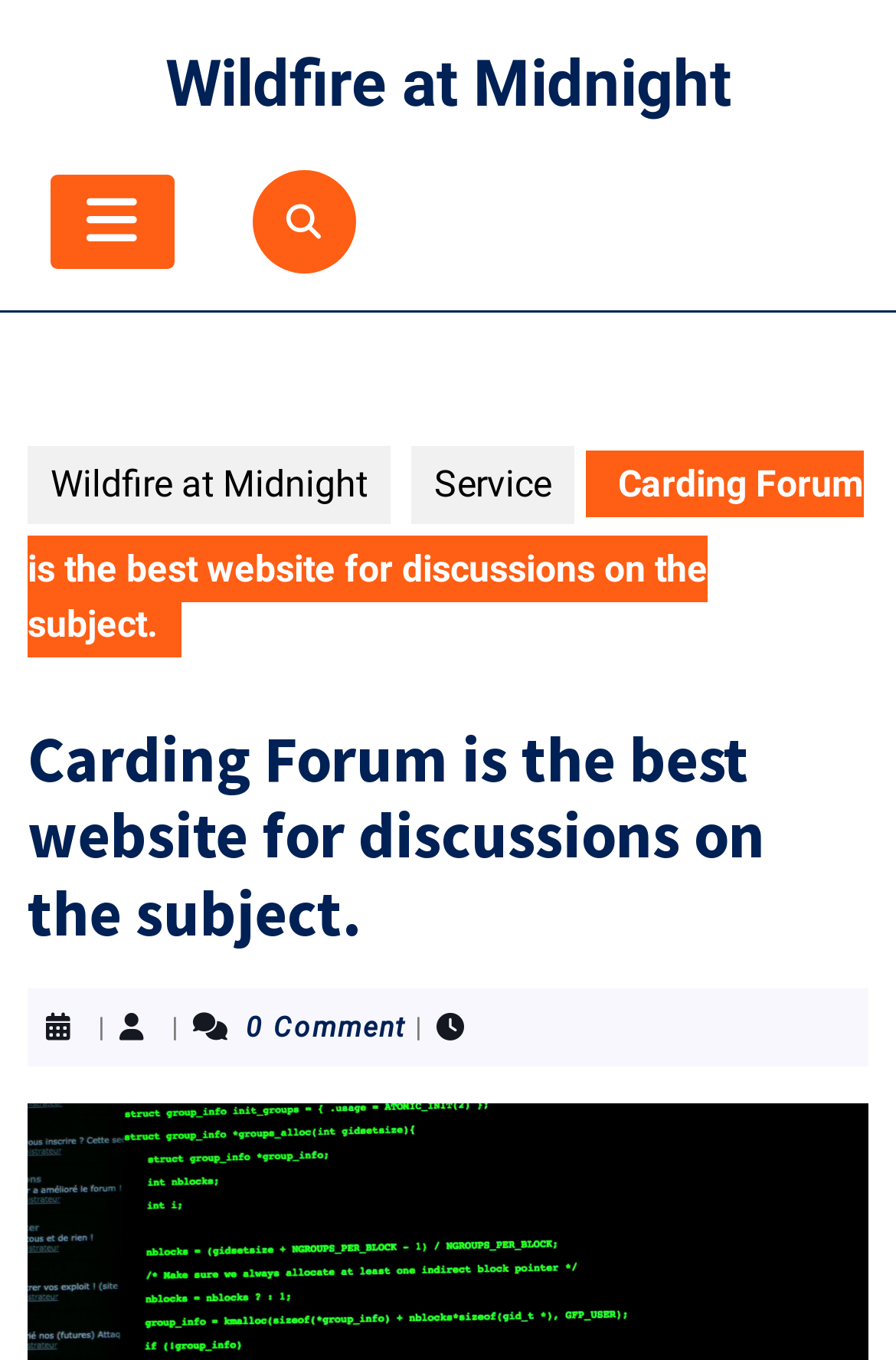Using the information in the image, give a detailed answer to the following question: Is the Open Button selected?

The selected state of the Open Button can be determined by looking at the tab element with the description ' Open Button', which has a selected attribute set to False.